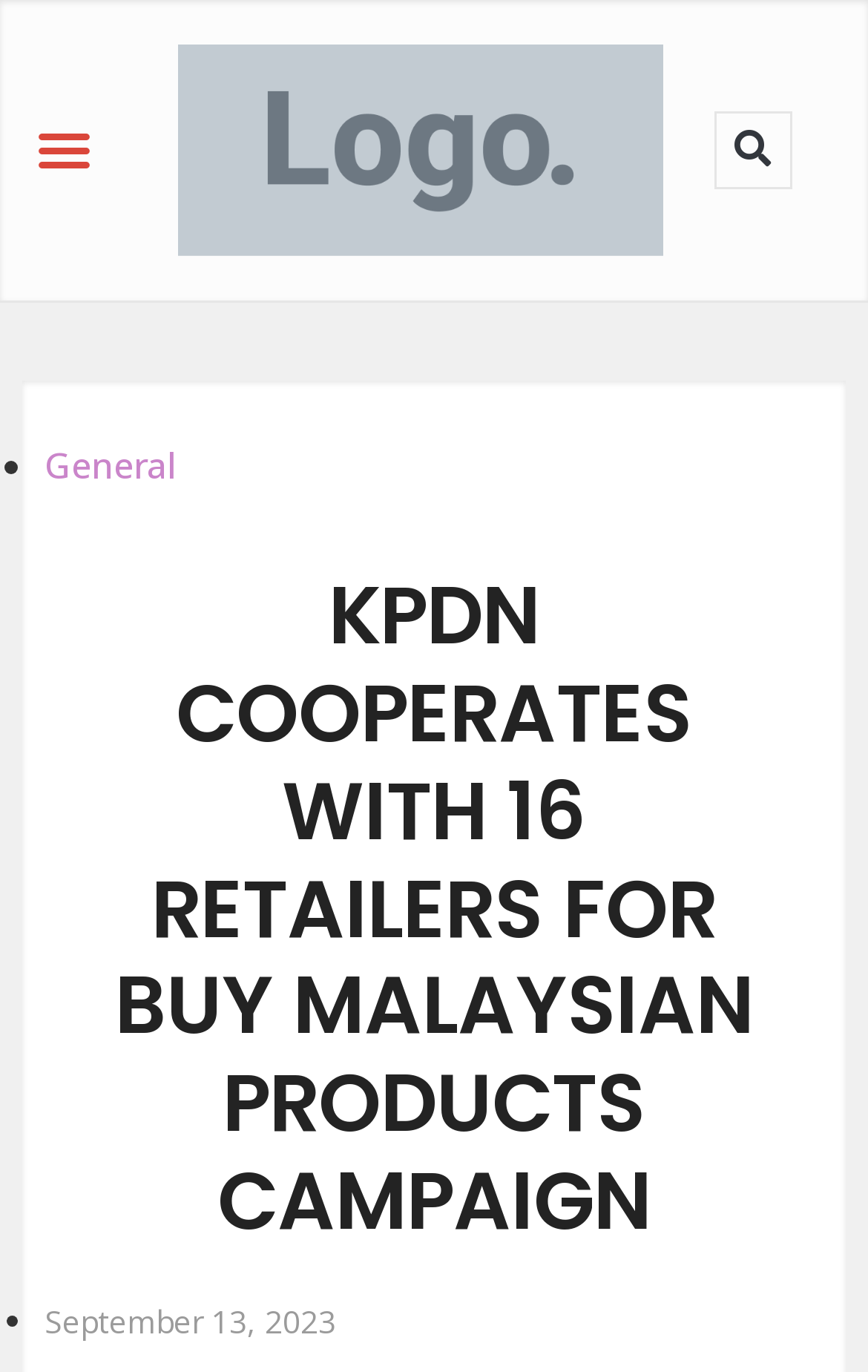Offer an in-depth caption of the entire webpage.

The webpage appears to be a news article page. At the top left corner, there is a button labeled "Menu Toggle". To the right of the button, there is a link with no text. On the top right corner, there is a search bar with a "Search" button.

Below the top section, there is a list of categories, indicated by bullet points. The first category is "General", located on the left side of the page. 

The main content of the page is a news article with a heading that reads "KPDN COOPERATES WITH 16 RETAILERS FOR BUY MALAYSIAN PRODUCTS CAMPAIGN". The heading spans across the entire width of the page.

At the bottom of the page, there is another list of categories, also indicated by bullet points. The first category is a date, "September 13, 2023", located on the left side of the page.